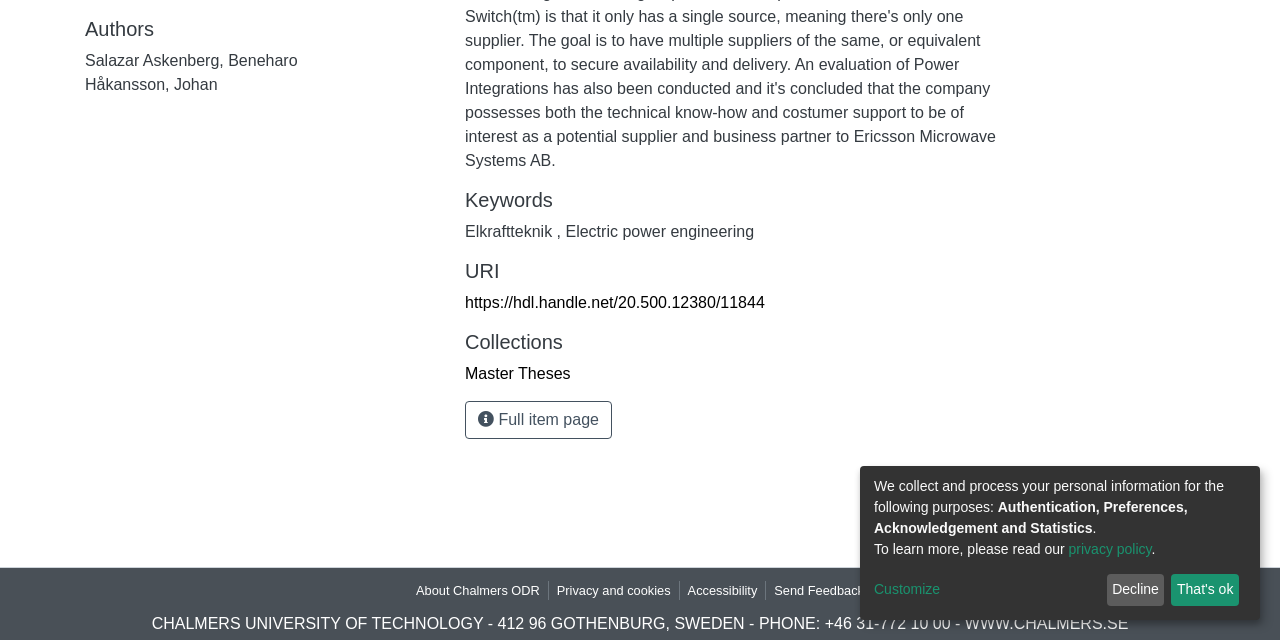Please find the bounding box coordinates (top-left x, top-left y, bottom-right x, bottom-right y) in the screenshot for the UI element described as follows: Customize

[0.683, 0.905, 0.859, 0.938]